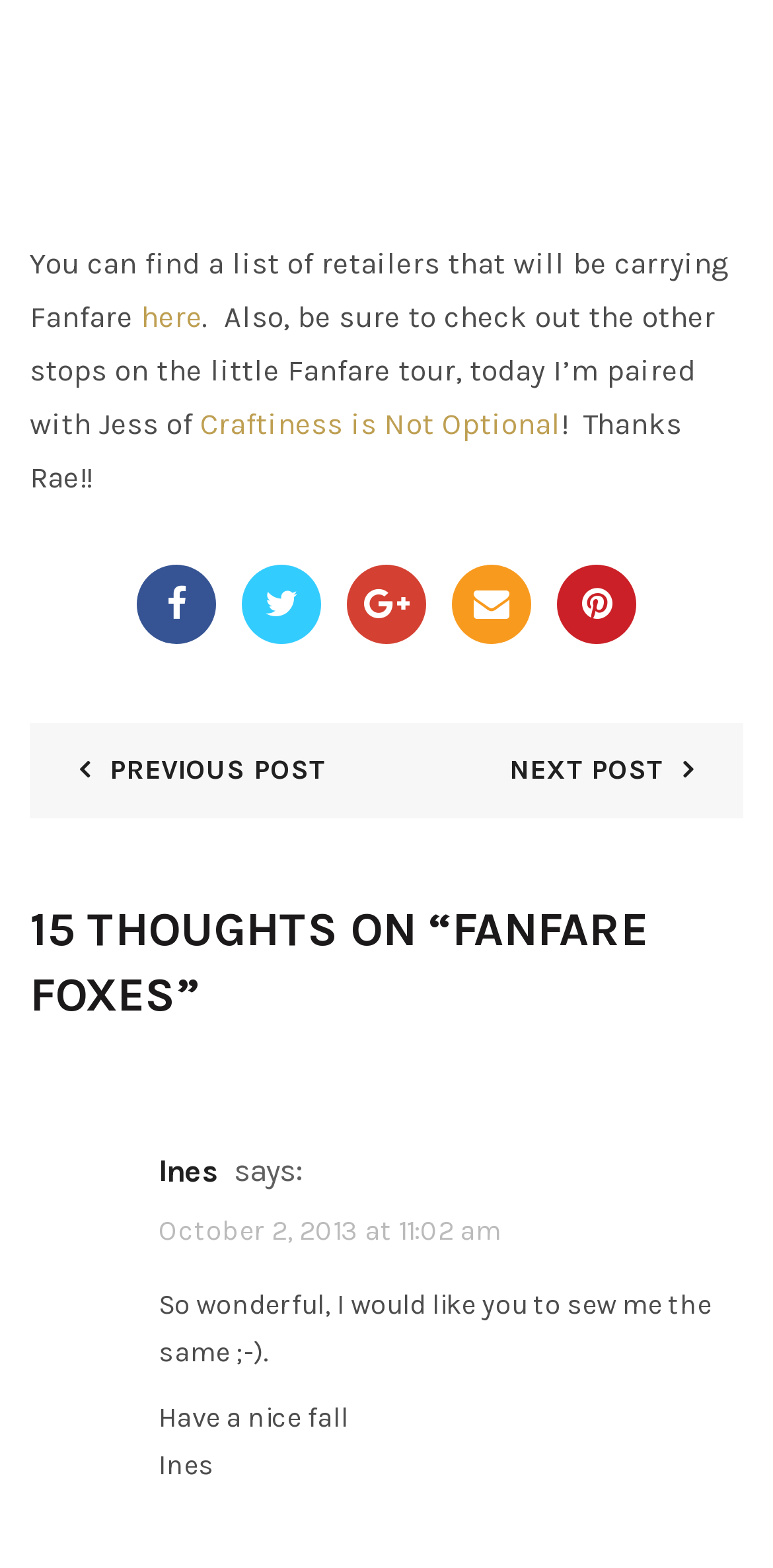Bounding box coordinates are specified in the format (top-left x, top-left y, bottom-right x, bottom-right y). All values are floating point numbers bounded between 0 and 1. Please provide the bounding box coordinate of the region this sentence describes: EmailEmail

[0.585, 0.36, 0.687, 0.411]